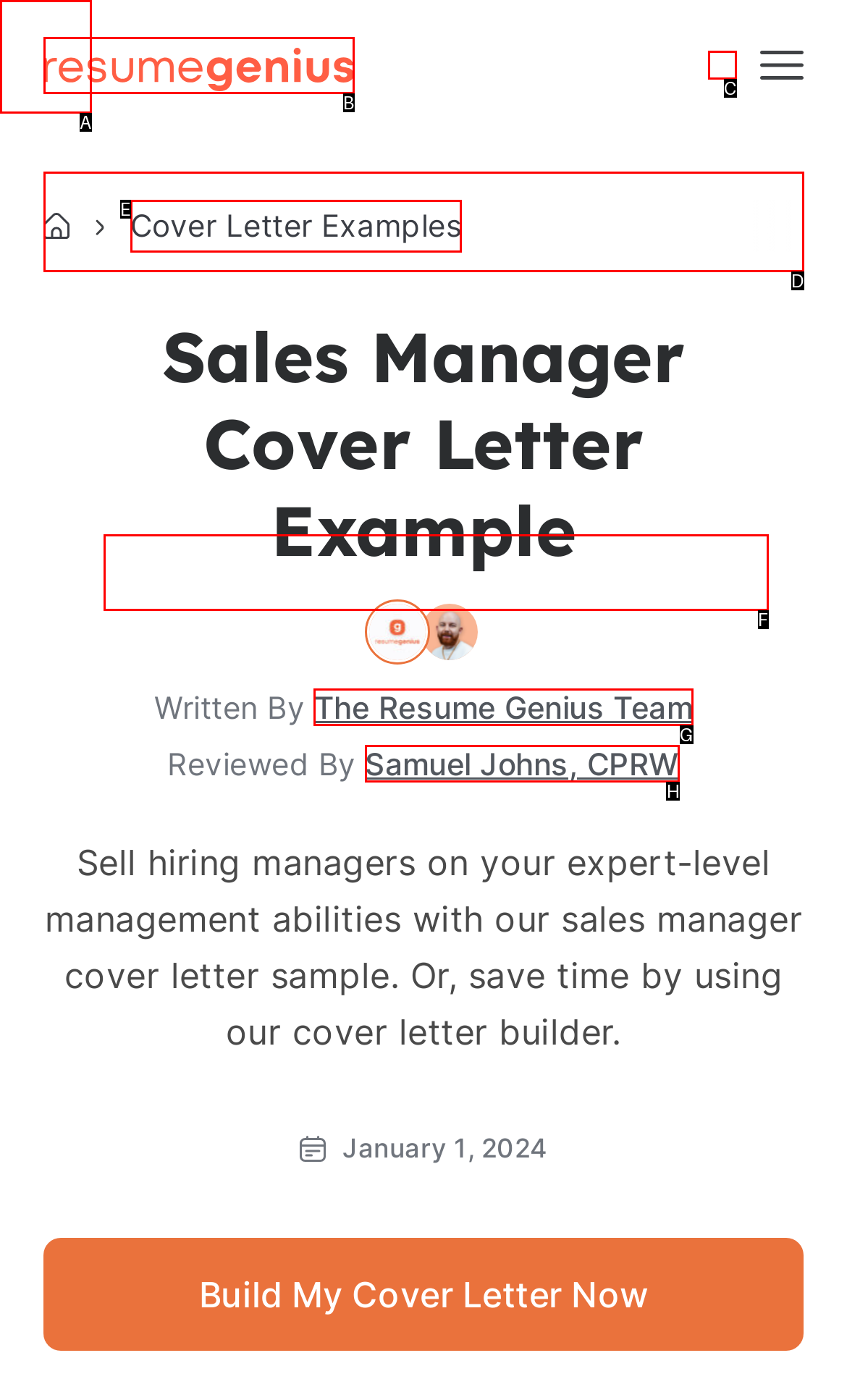Which option should be clicked to complete this task: Call the phone number
Reply with the letter of the correct choice from the given choices.

F